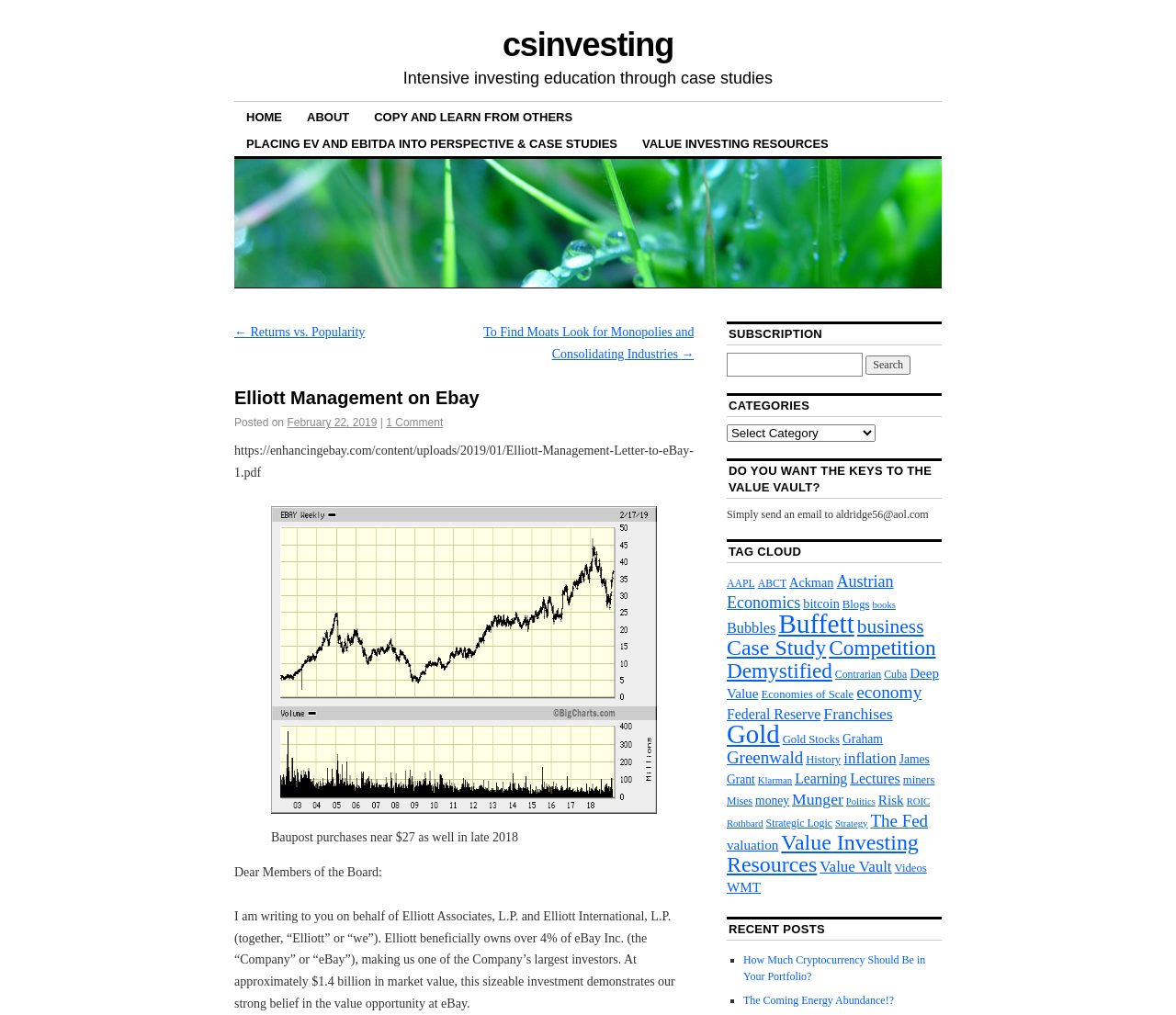Indicate the bounding box coordinates of the clickable region to achieve the following instruction: "View the 'Elliott Management on Ebay' case study."

[0.199, 0.381, 0.59, 0.41]